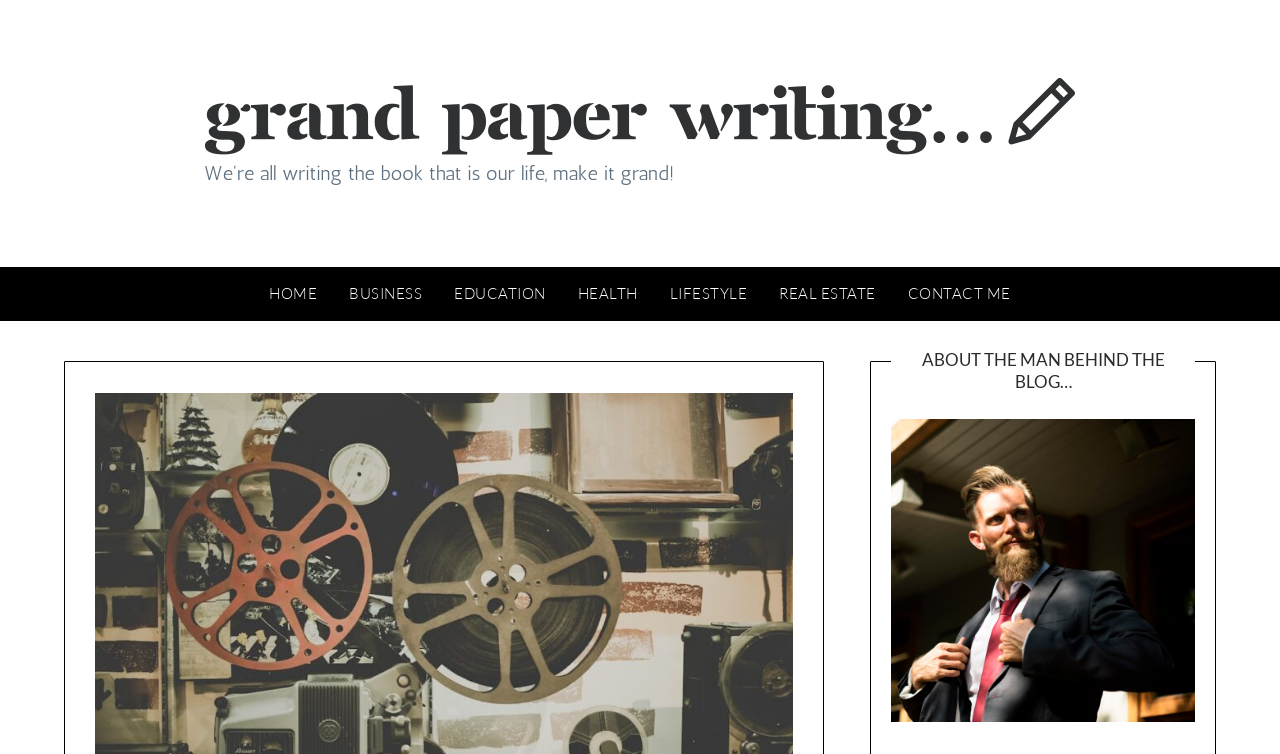Find the bounding box coordinates for the HTML element specified by: "Real Estate".

[0.596, 0.354, 0.697, 0.426]